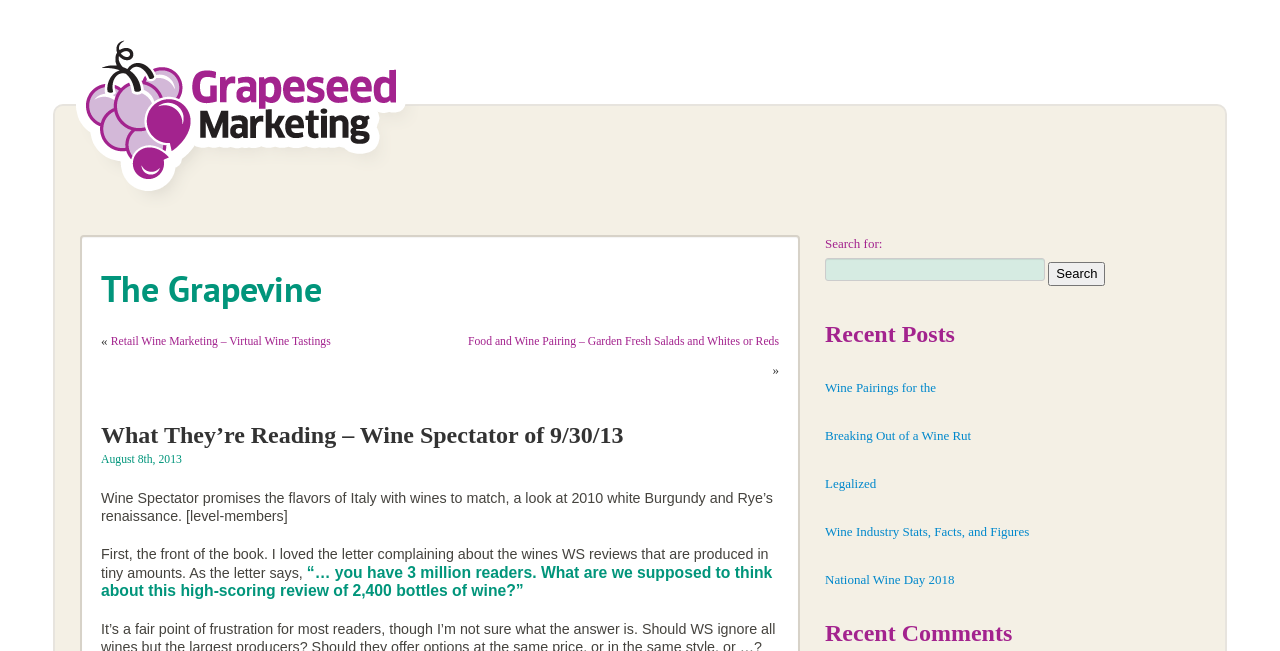Answer with a single word or phrase: 
What is the category of the recent posts?

Wine-related topics